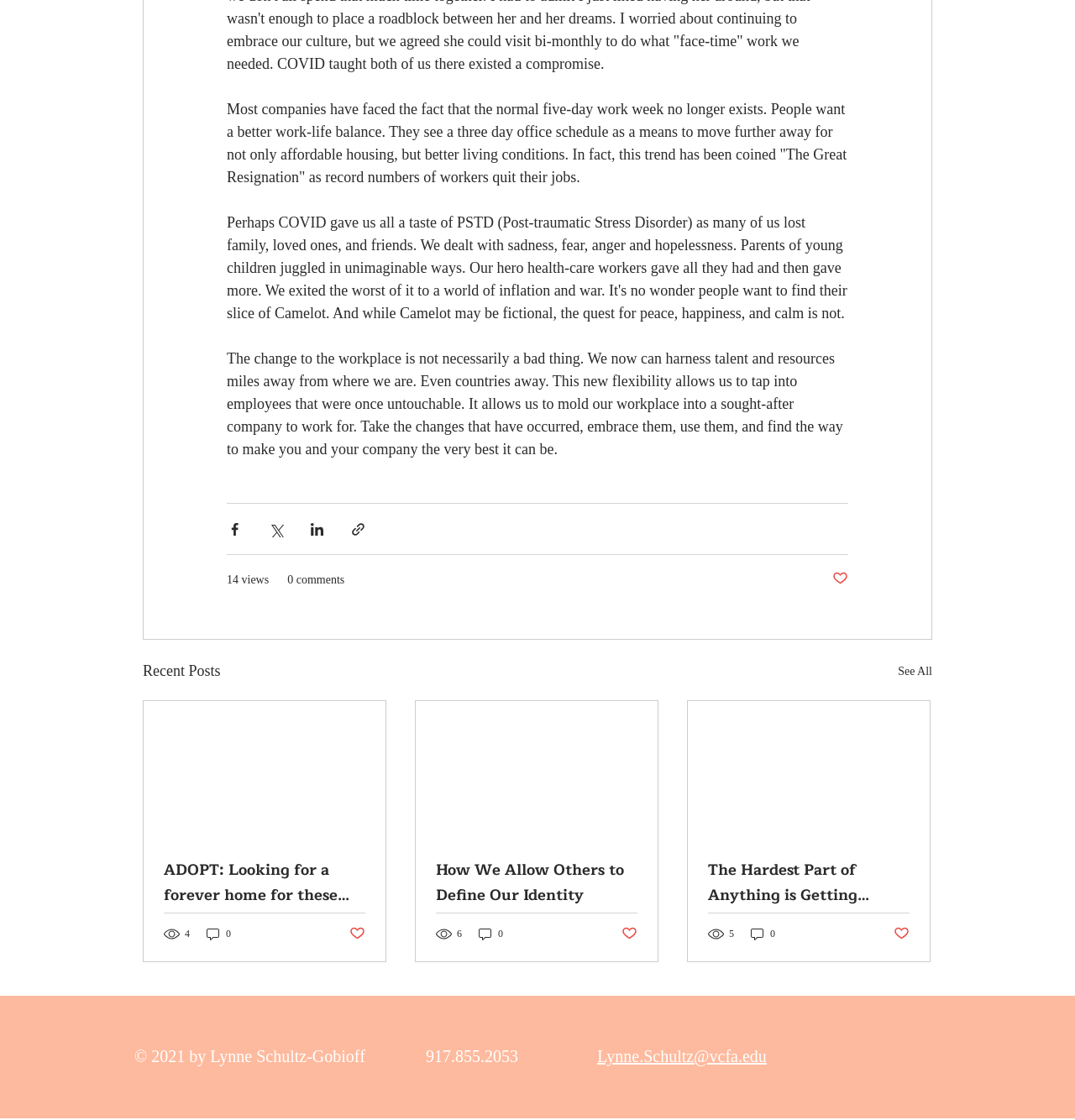Identify the bounding box coordinates necessary to click and complete the given instruction: "Like the post".

[0.774, 0.509, 0.789, 0.526]